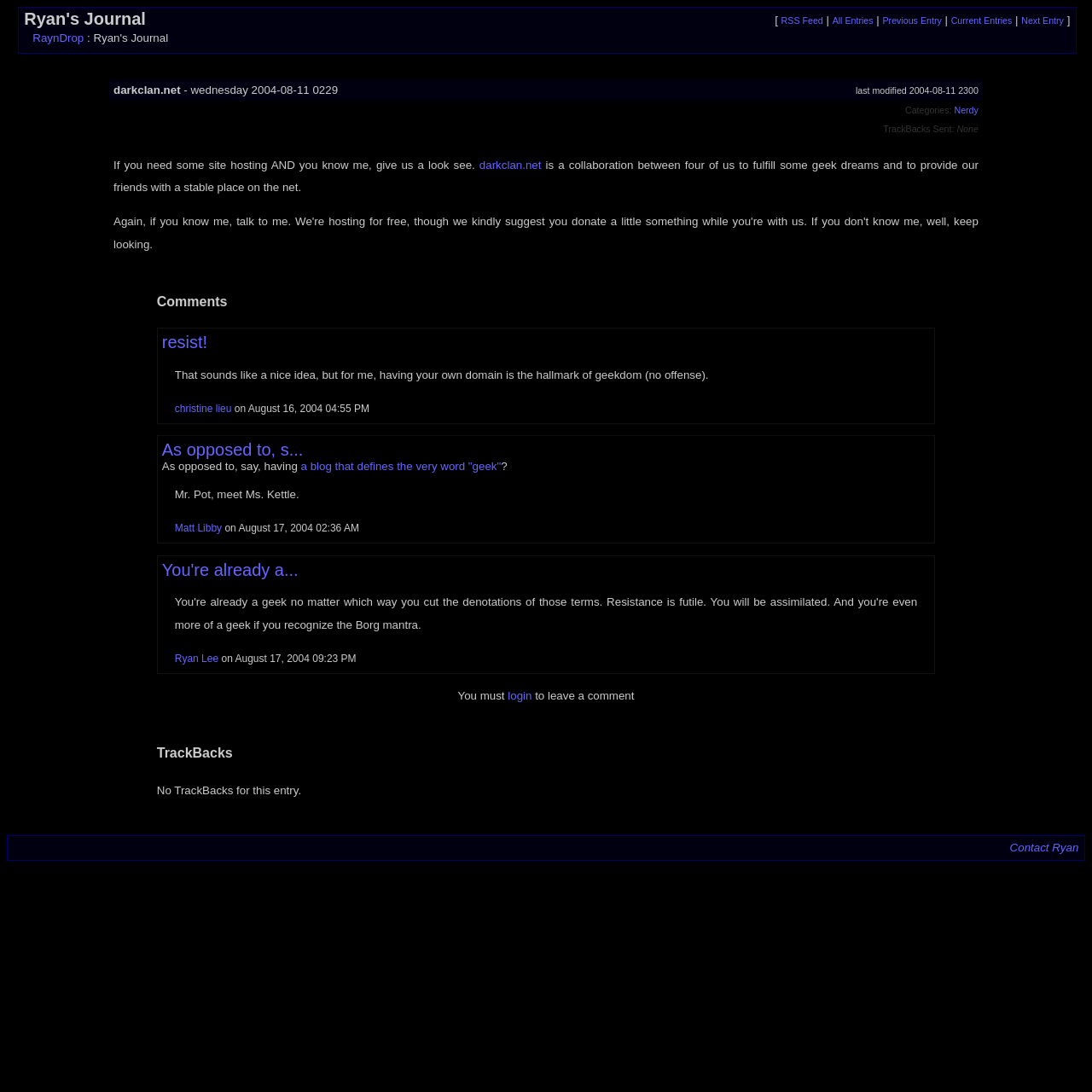What is the purpose of darkclan.net?
Relying on the image, give a concise answer in one word or a brief phrase.

Hosting for friends